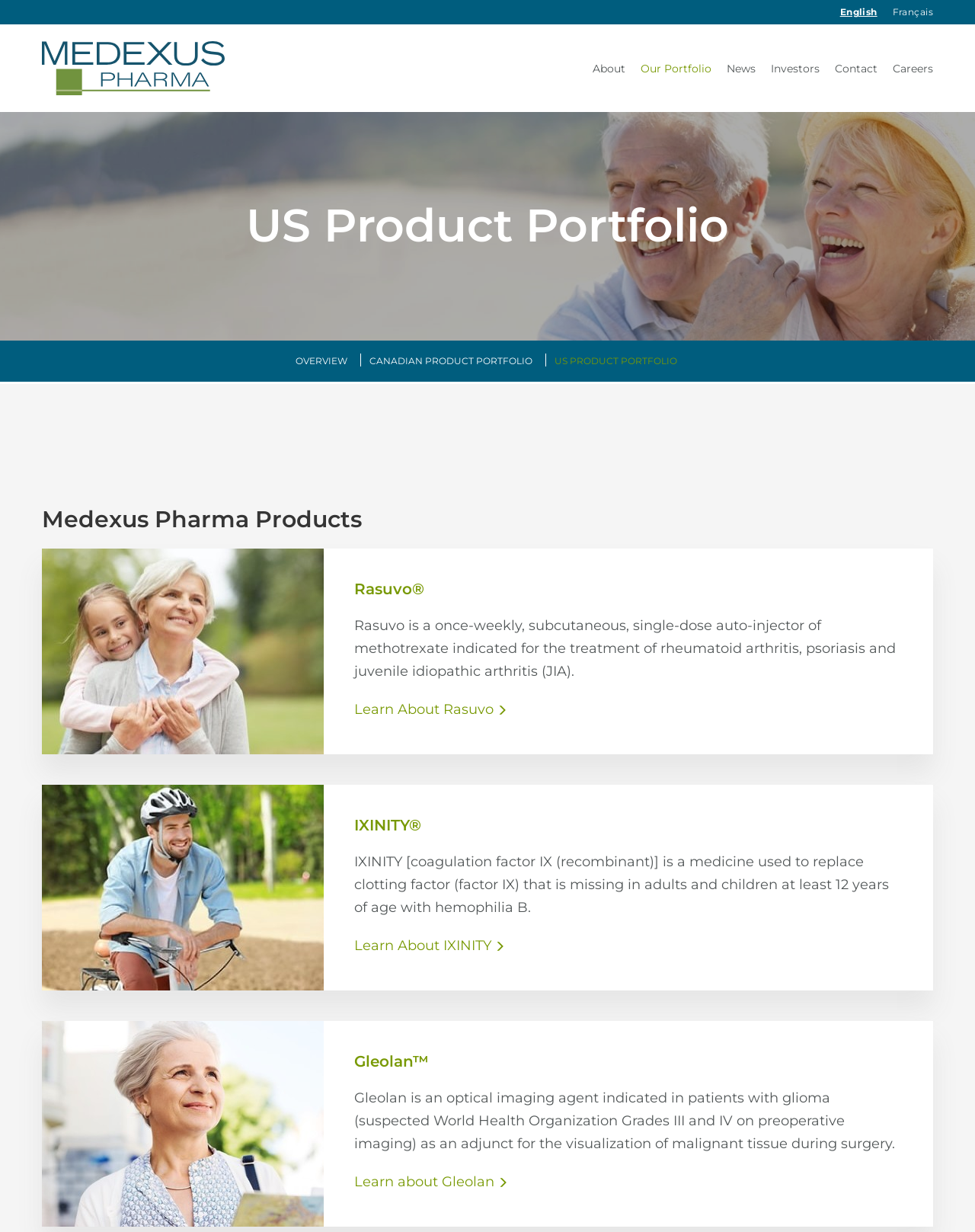What is the purpose of Rasuvo?
Please give a detailed and elaborate explanation in response to the question.

I found the purpose of Rasuvo by reading the static text associated with the link 'Rasuvo' which states that 'Rasuvo is a once-weekly, subcutaneous, single-dose auto-injector of methotrexate indicated for the treatment of rheumatoid arthritis, psoriasis and juvenile idiopathic arthritis (JIA).'.